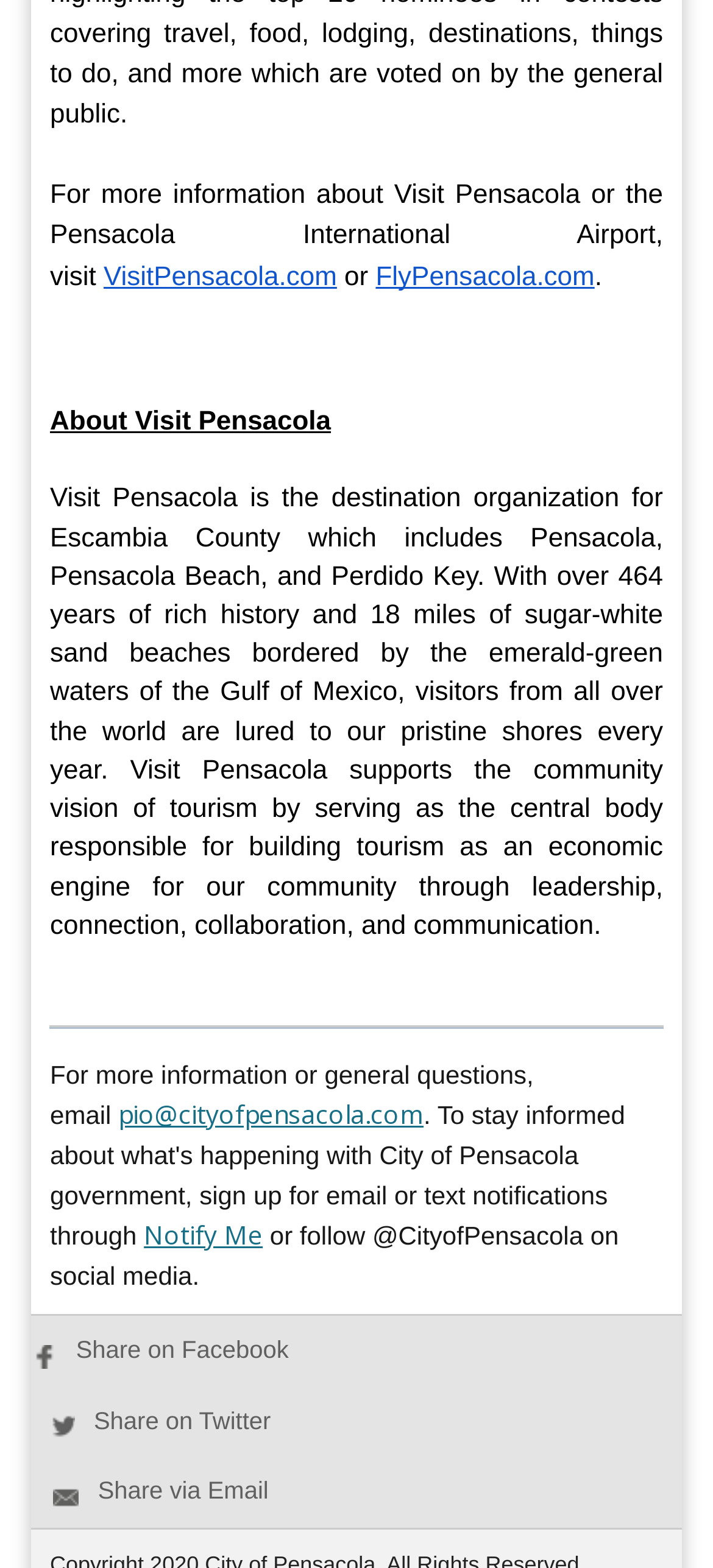Highlight the bounding box coordinates of the element that should be clicked to carry out the following instruction: "Visit VisitPensacola.com". The coordinates must be given as four float numbers ranging from 0 to 1, i.e., [left, top, right, bottom].

[0.145, 0.164, 0.473, 0.186]